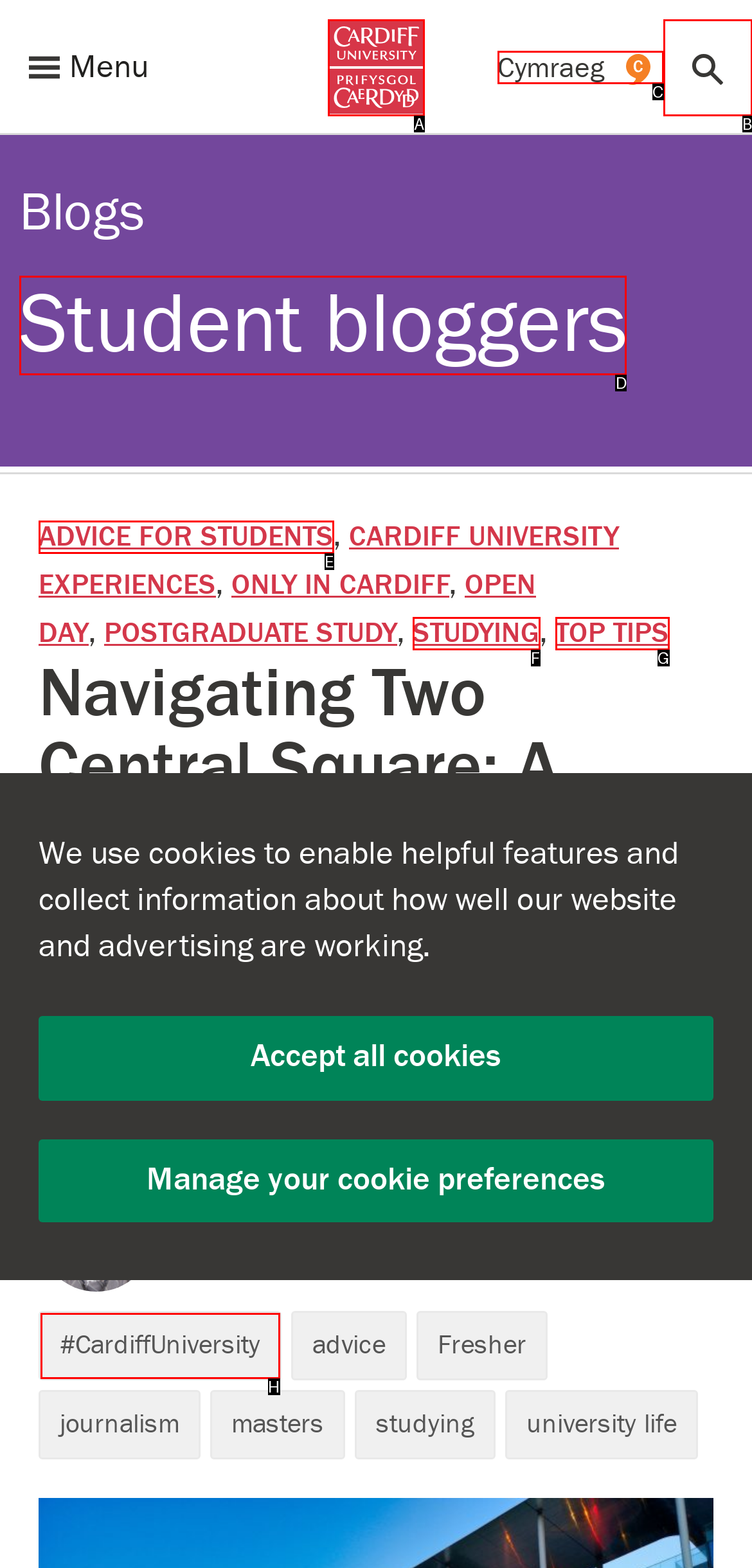Point out the specific HTML element to click to complete this task: View the student bloggers page Reply with the letter of the chosen option.

D